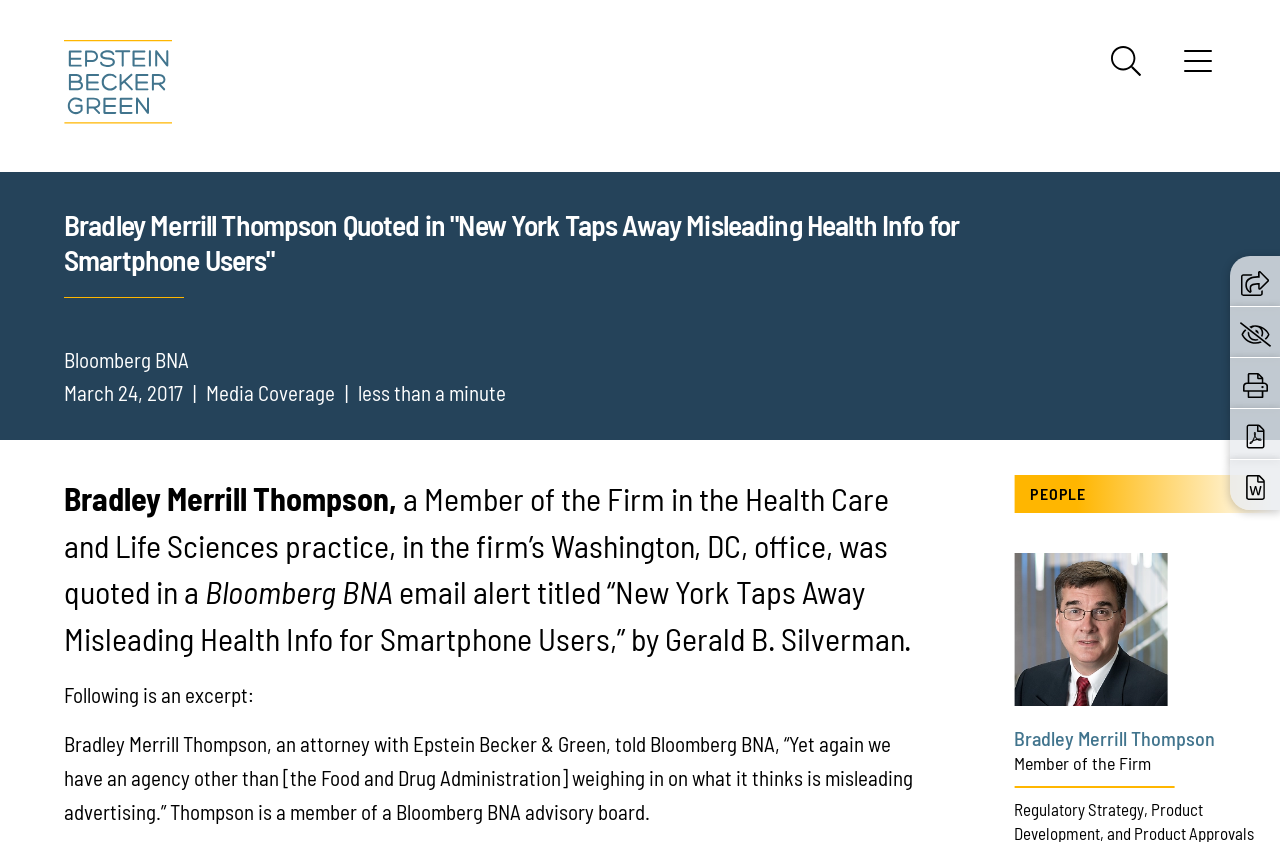Please specify the bounding box coordinates of the element that should be clicked to execute the given instruction: 'Open the main menu'. Ensure the coordinates are four float numbers between 0 and 1, expressed as [left, top, right, bottom].

[0.922, 0.057, 0.95, 0.105]